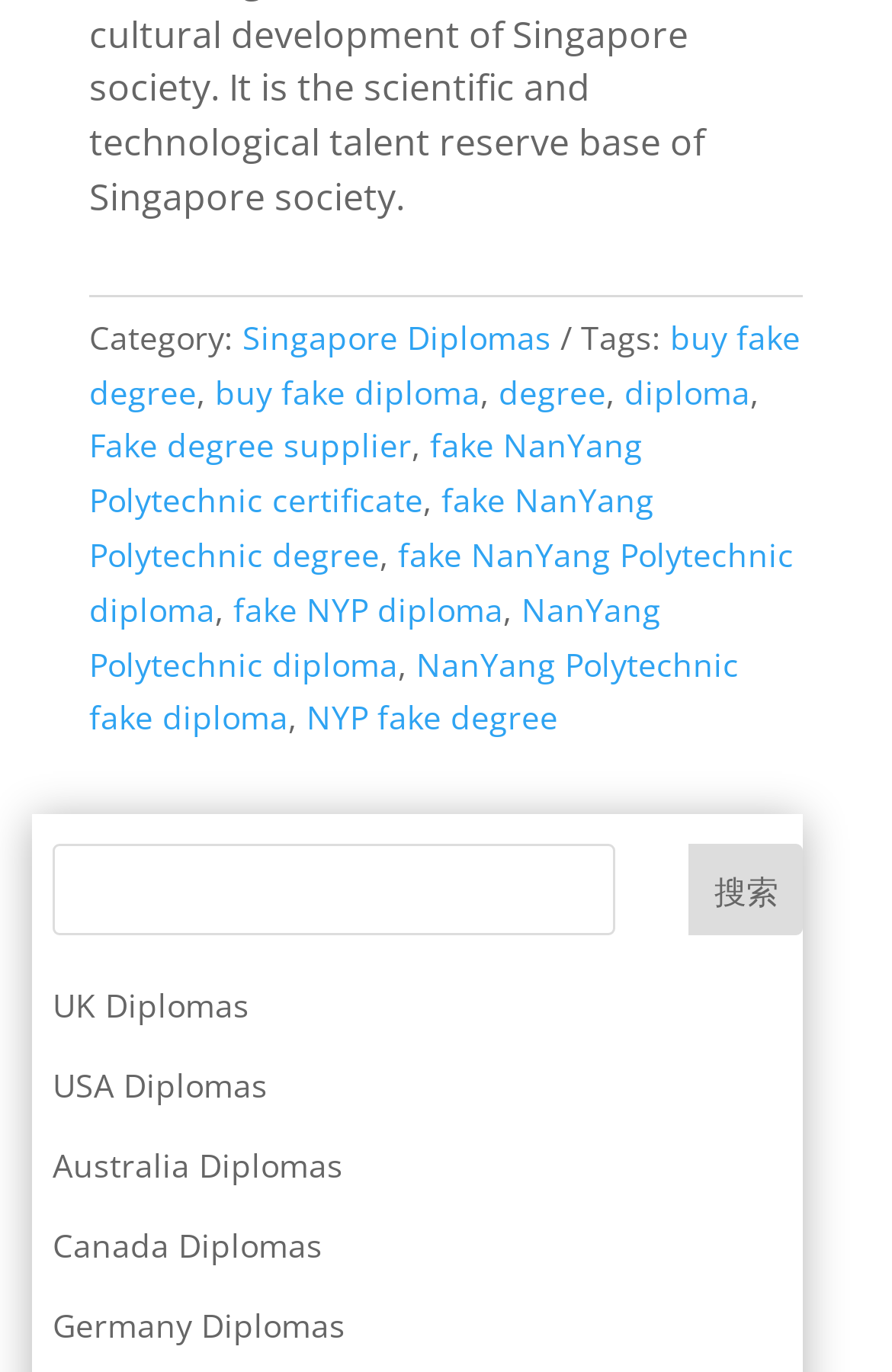Please find the bounding box coordinates for the clickable element needed to perform this instruction: "Search with the search button".

[0.773, 0.615, 0.9, 0.682]